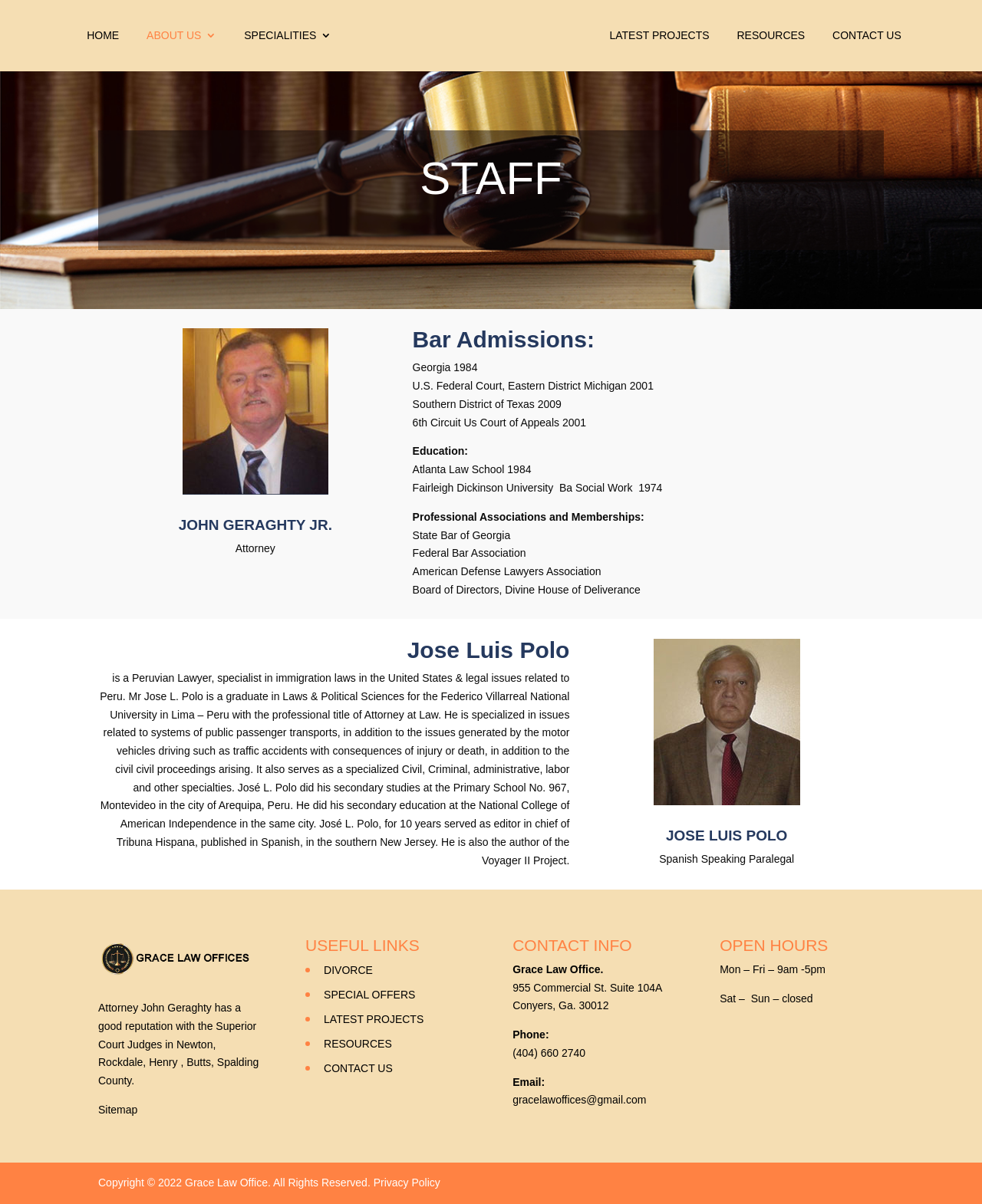Find the bounding box coordinates of the element you need to click on to perform this action: 'Click HOME'. The coordinates should be represented by four float values between 0 and 1, in the format [left, top, right, bottom].

[0.088, 0.022, 0.121, 0.059]